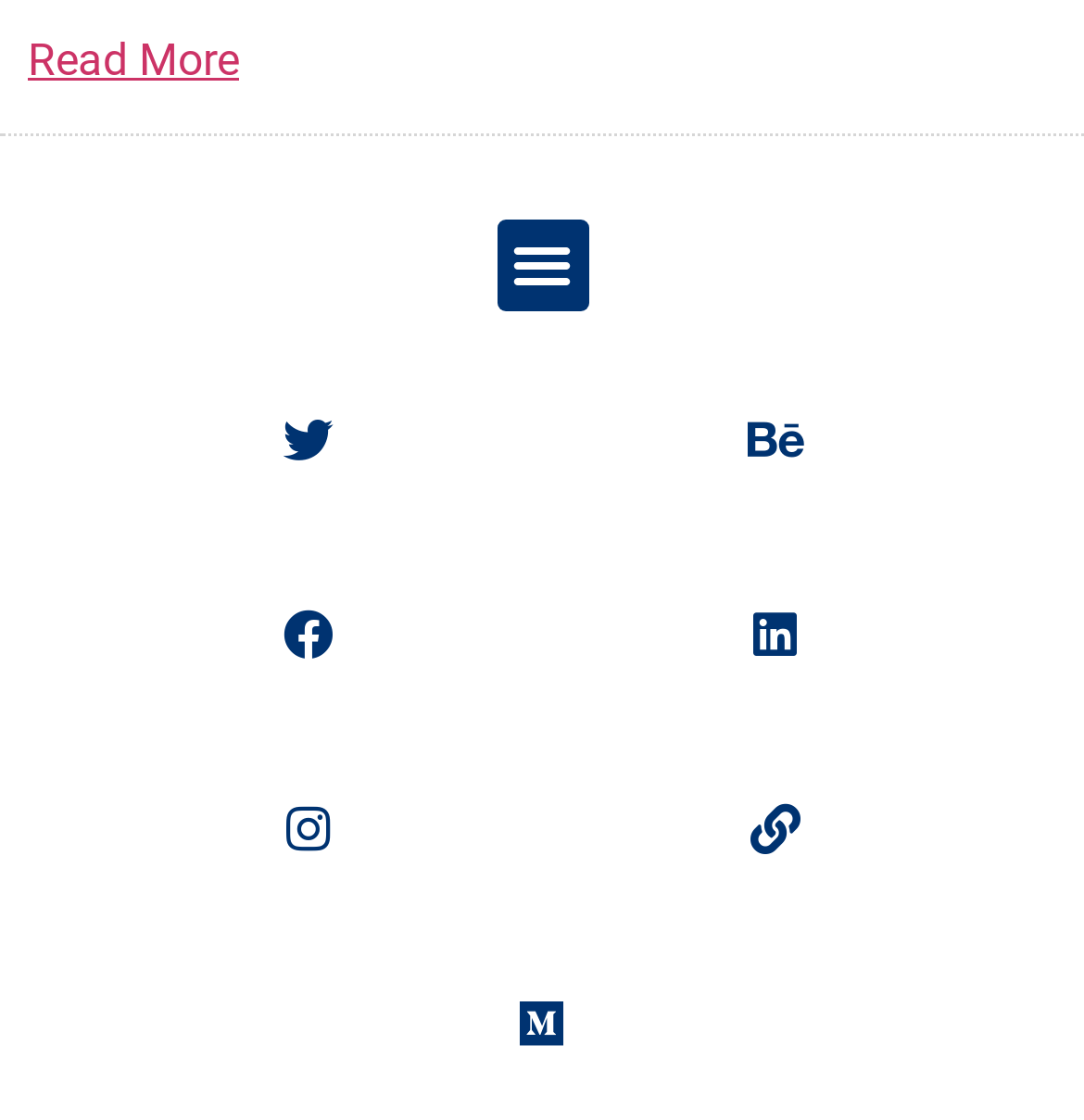Locate the bounding box coordinates of the clickable element to fulfill the following instruction: "Visit Twitter page". Provide the coordinates as four float numbers between 0 and 1 in the format [left, top, right, bottom].

[0.238, 0.347, 0.331, 0.437]